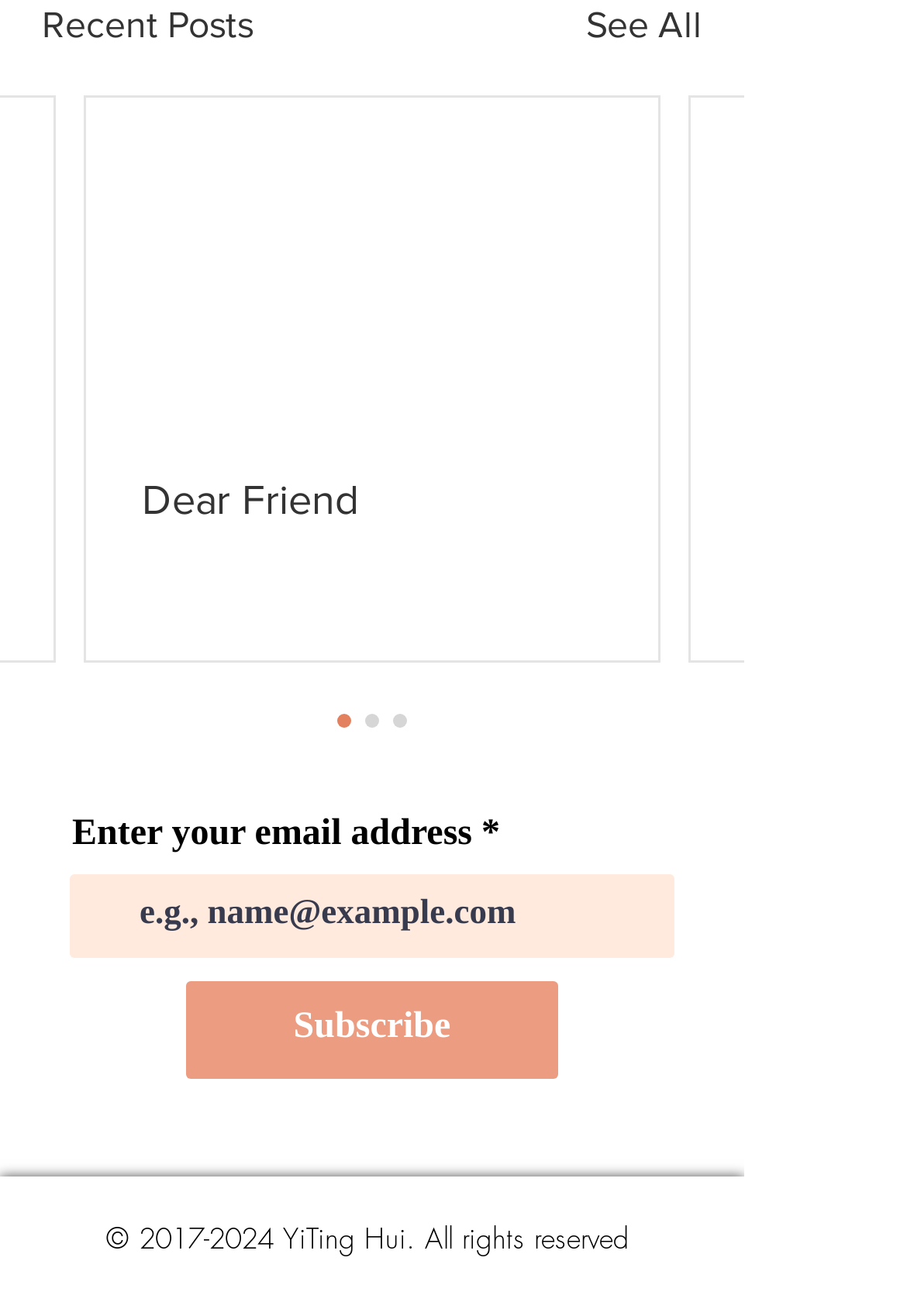What is the function of the button?
Provide a thorough and detailed answer to the question.

The button is labeled as 'Subscribe' and is located below the textbox, suggesting that it is used to submit the email address entered in the textbox to subscribe to a newsletter or service.